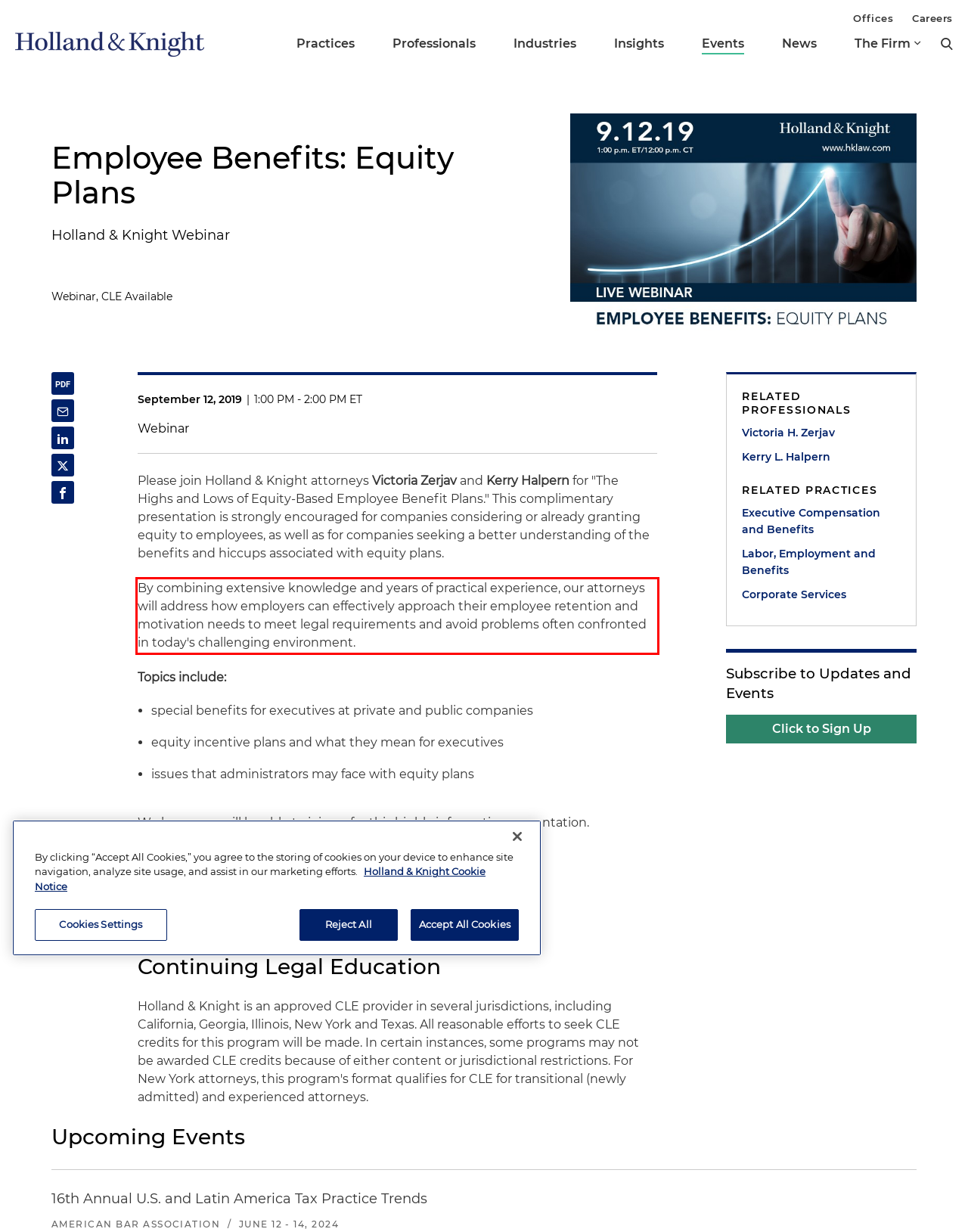You are provided with a screenshot of a webpage containing a red bounding box. Please extract the text enclosed by this red bounding box.

By combining extensive knowledge and years of practical experience, our attorneys will address how employers can effectively approach their employee retention and motivation needs to meet legal requirements and avoid problems often confronted in today's challenging environment.